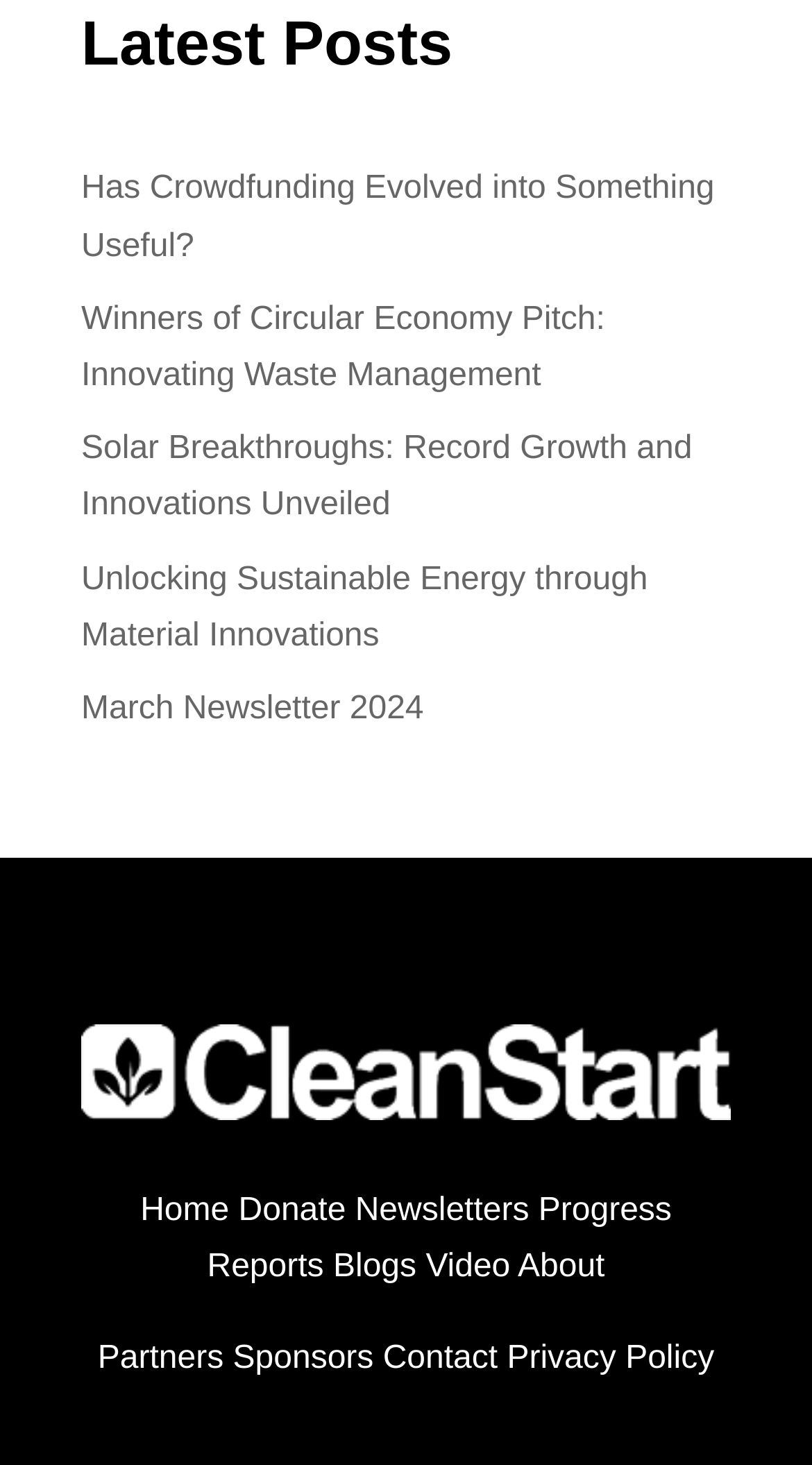Answer the question with a single word or phrase: 
How many links are in the footer?

11